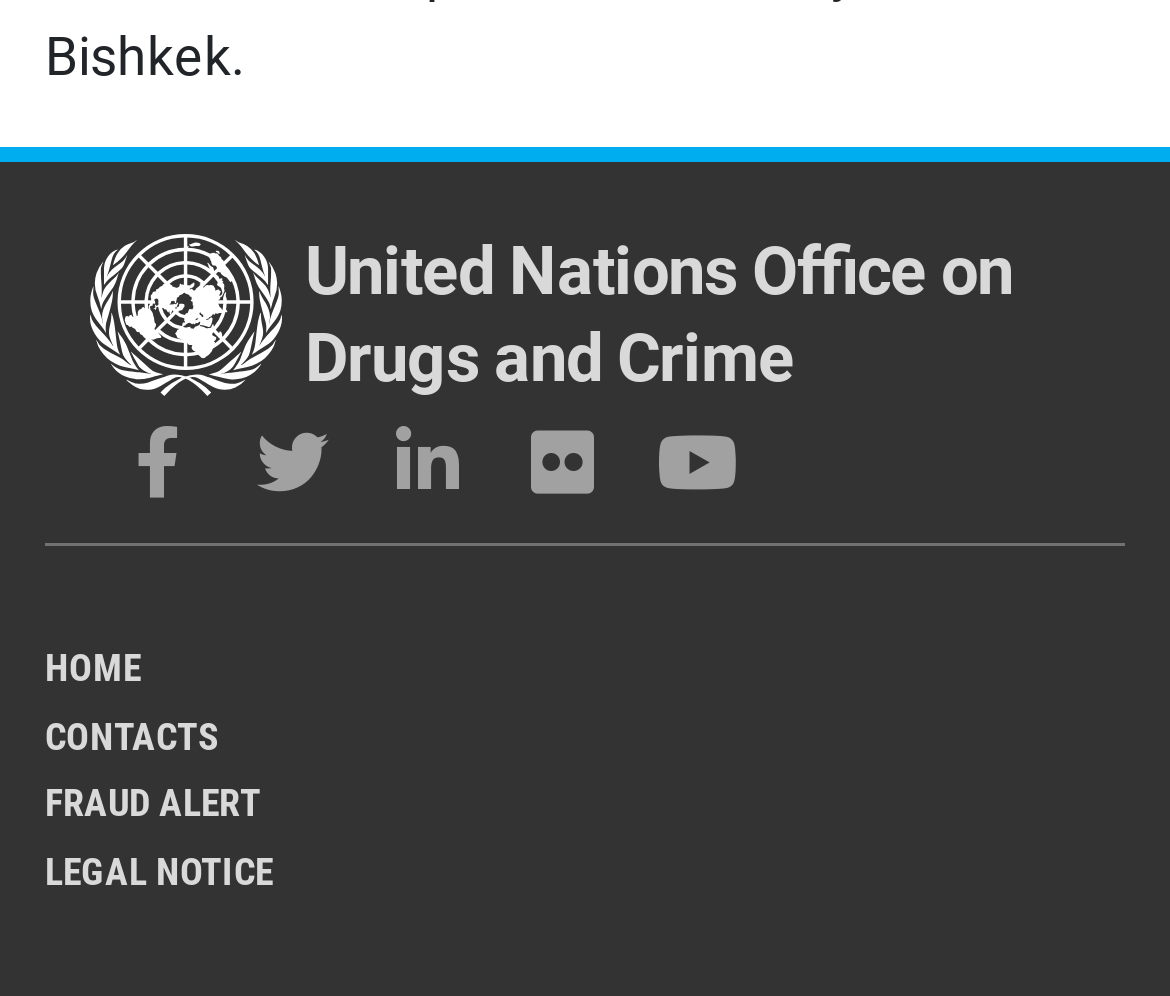Provide the bounding box coordinates of the HTML element described by the text: "Fraud Alert".

[0.038, 0.784, 0.223, 0.83]